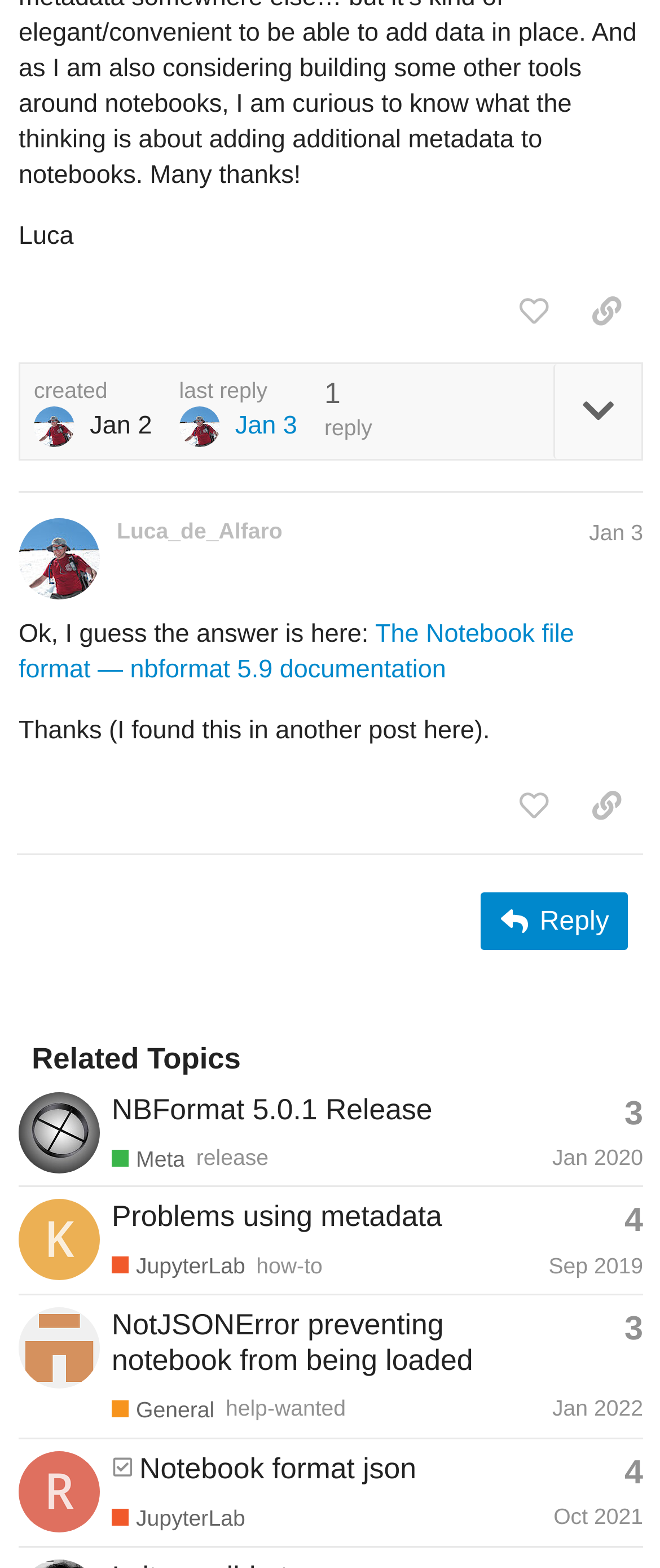Give the bounding box coordinates for the element described by: "release".

[0.297, 0.73, 0.407, 0.747]